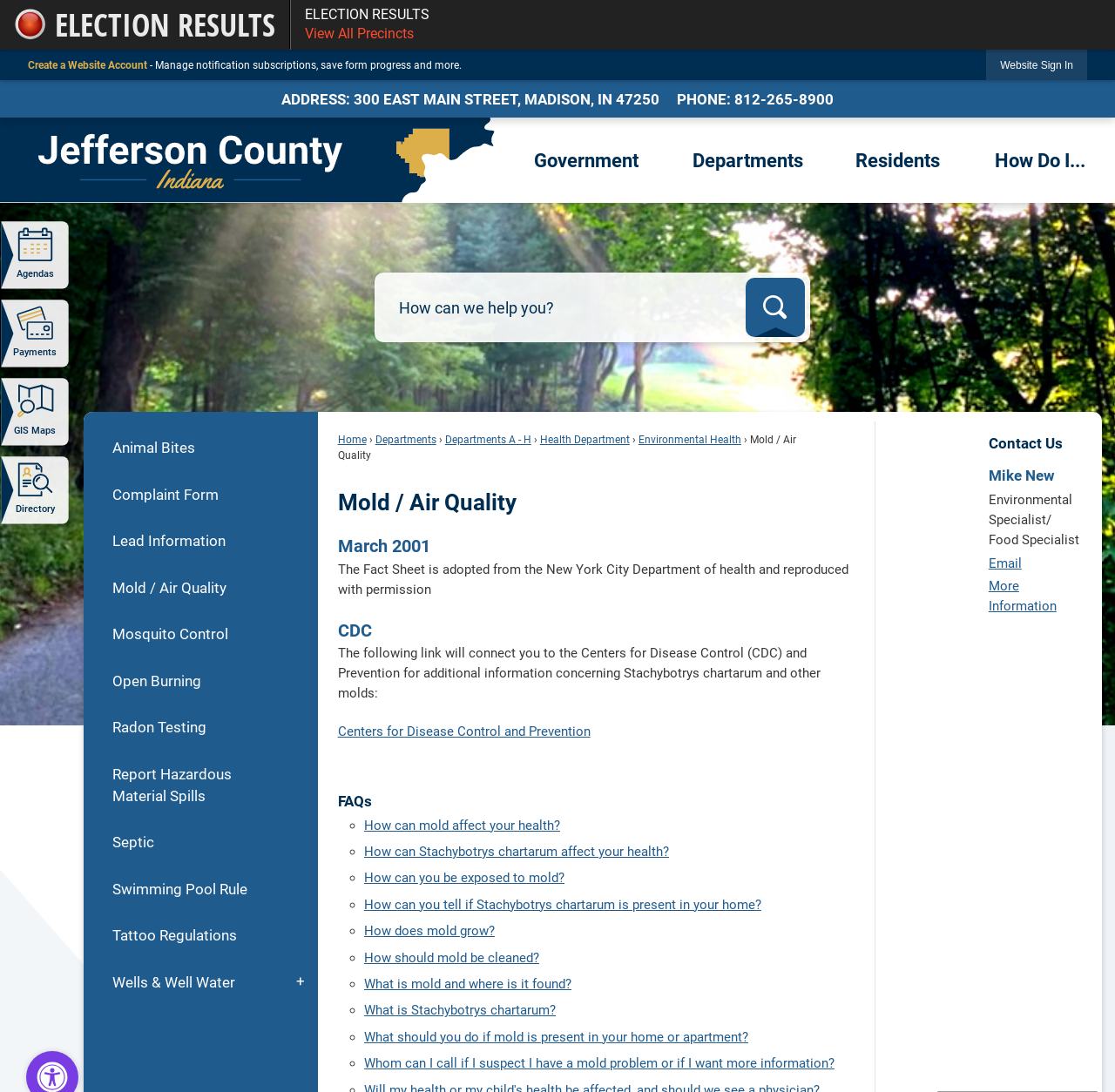Please identify the bounding box coordinates of the area I need to click to accomplish the following instruction: "Learn about Mold / Air Quality".

[0.303, 0.397, 0.714, 0.423]